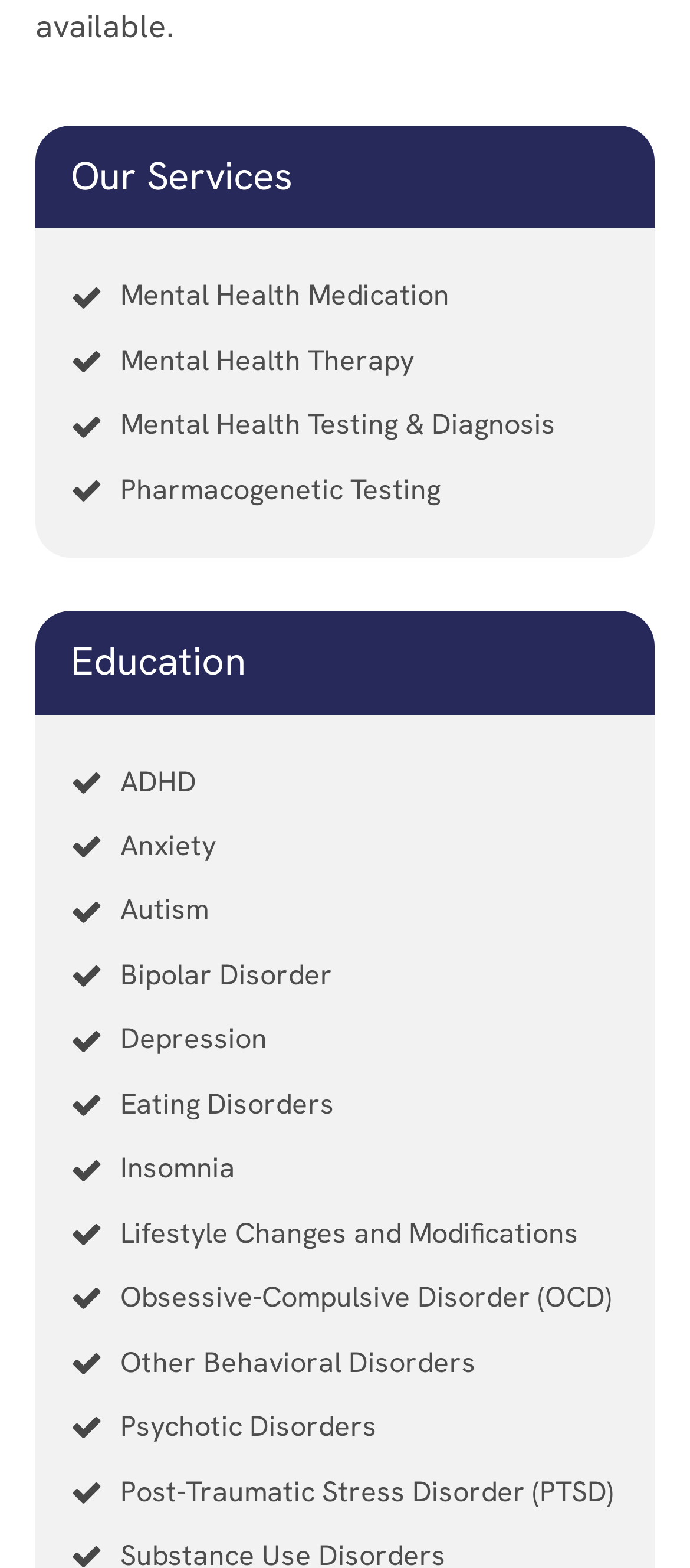How many conditions are listed on this webpage?
Please respond to the question with as much detail as possible.

By counting the number of links related to specific conditions, such as ADHD, Anxiety, Autism, and others, it can be determined that there are 12 conditions listed on this webpage.